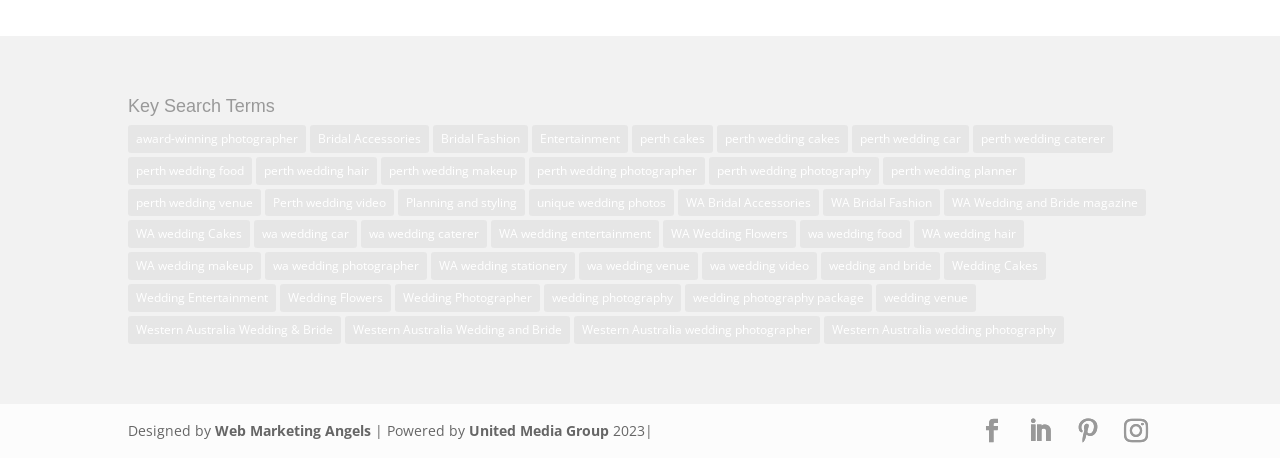What is the main topic of this webpage?
Based on the screenshot, provide a one-word or short-phrase response.

Wedding